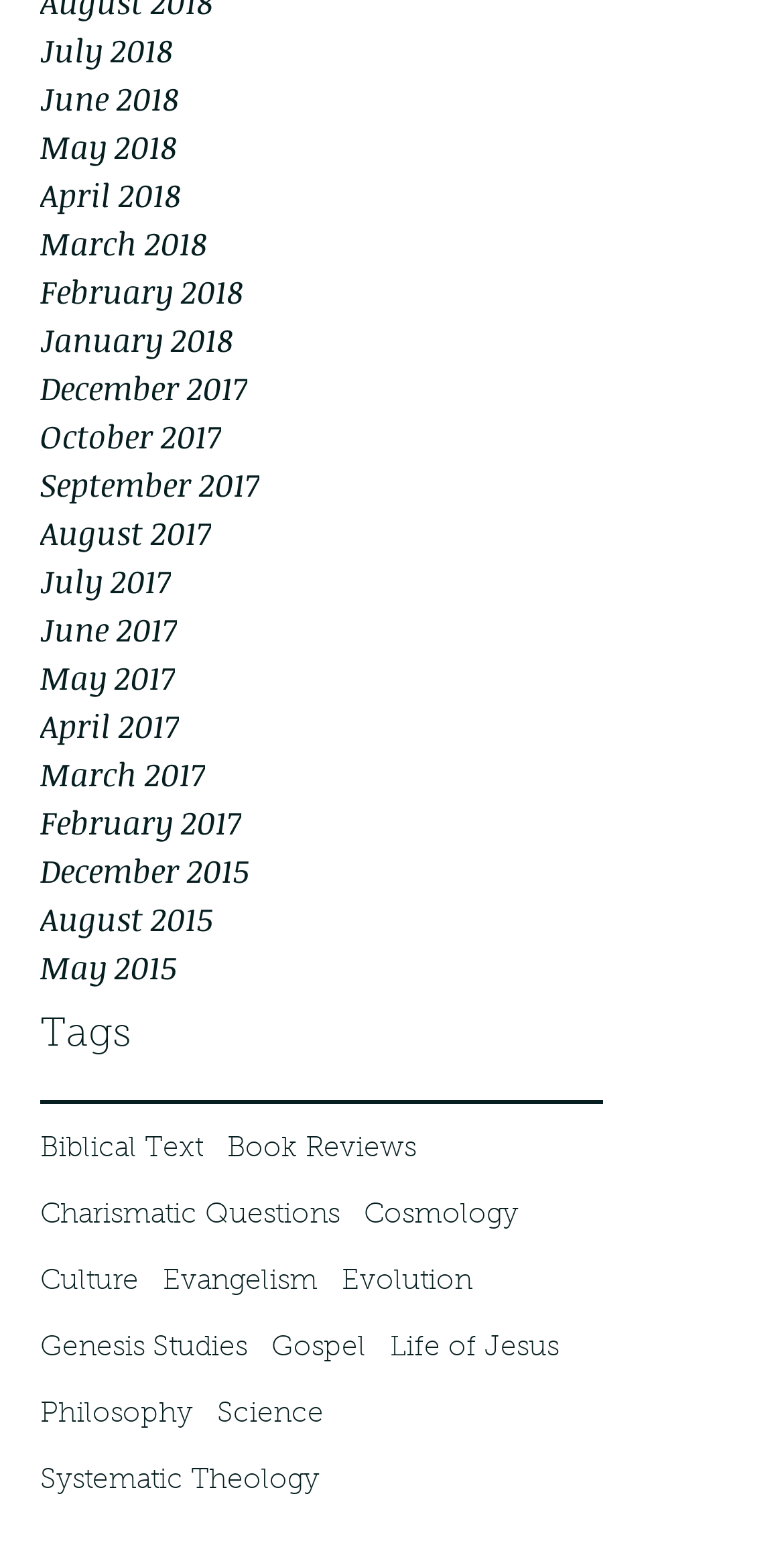What is the category of 'Biblical Text'?
Using the picture, provide a one-word or short phrase answer.

tags